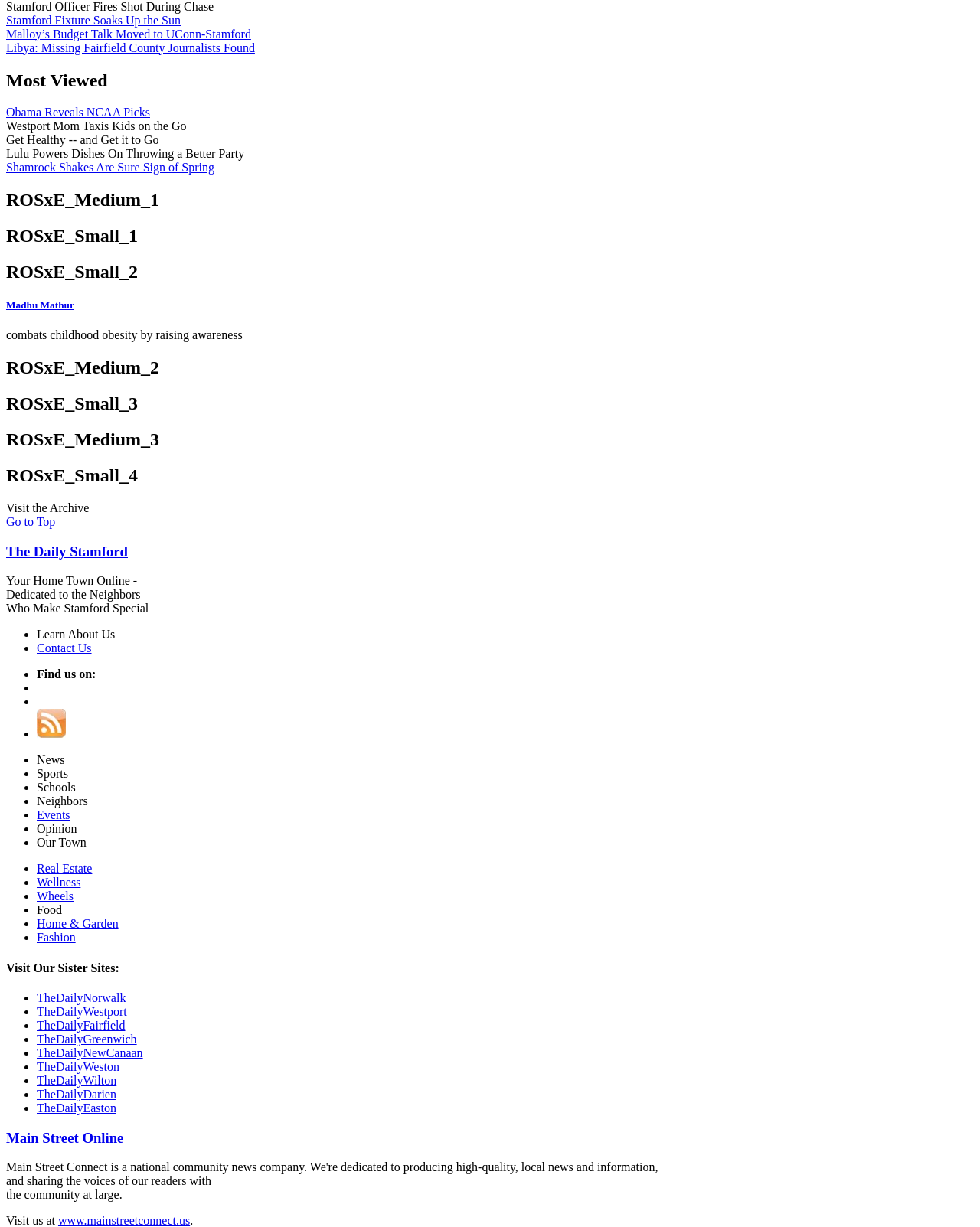Find and indicate the bounding box coordinates of the region you should select to follow the given instruction: "Read 'Westport Mom Taxis Kids on the Go'".

[0.006, 0.098, 0.19, 0.108]